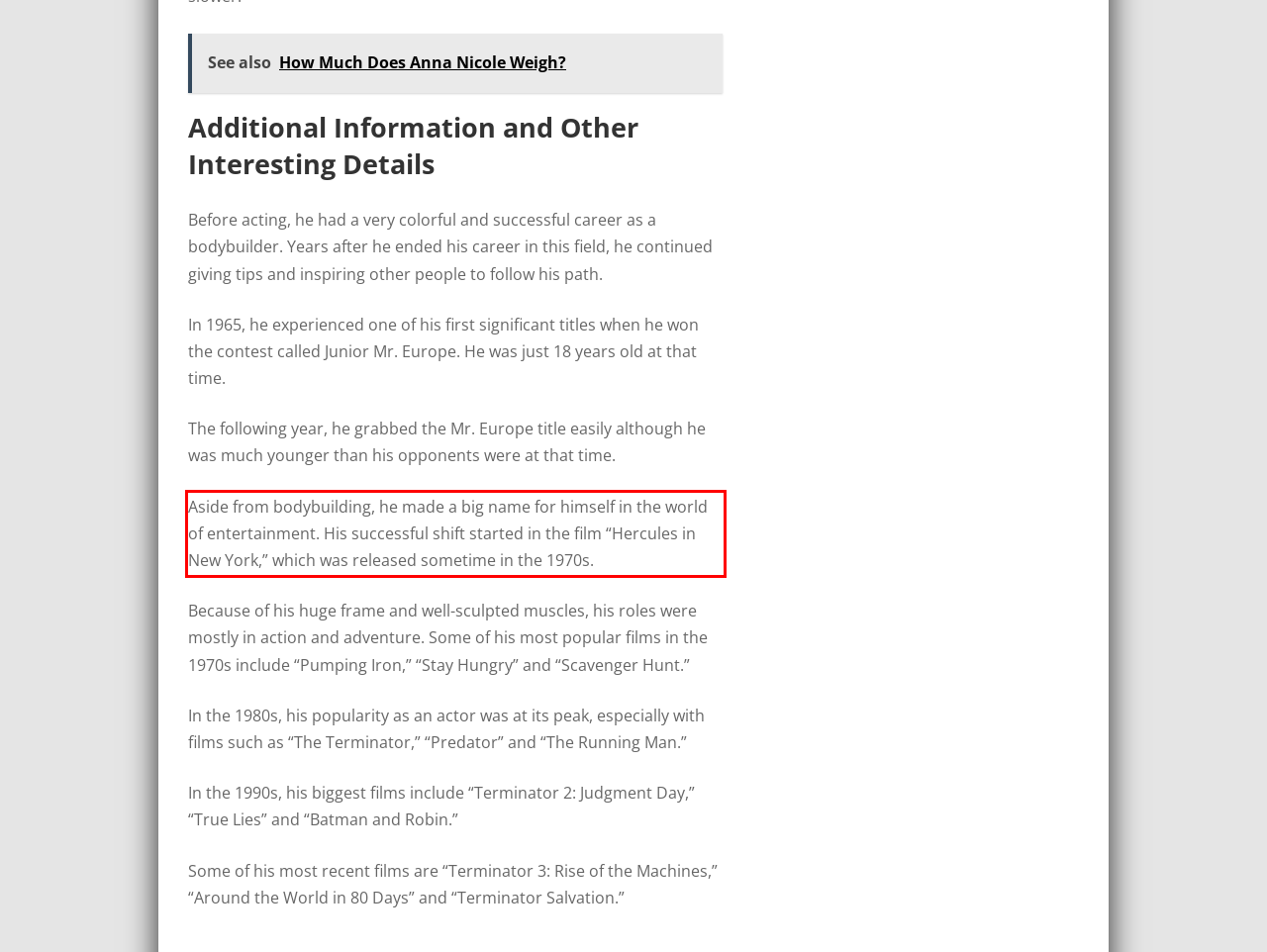Using OCR, extract the text content found within the red bounding box in the given webpage screenshot.

Aside from bodybuilding, he made a big name for himself in the world of entertainment. His successful shift started in the film “Hercules in New York,” which was released sometime in the 1970s.